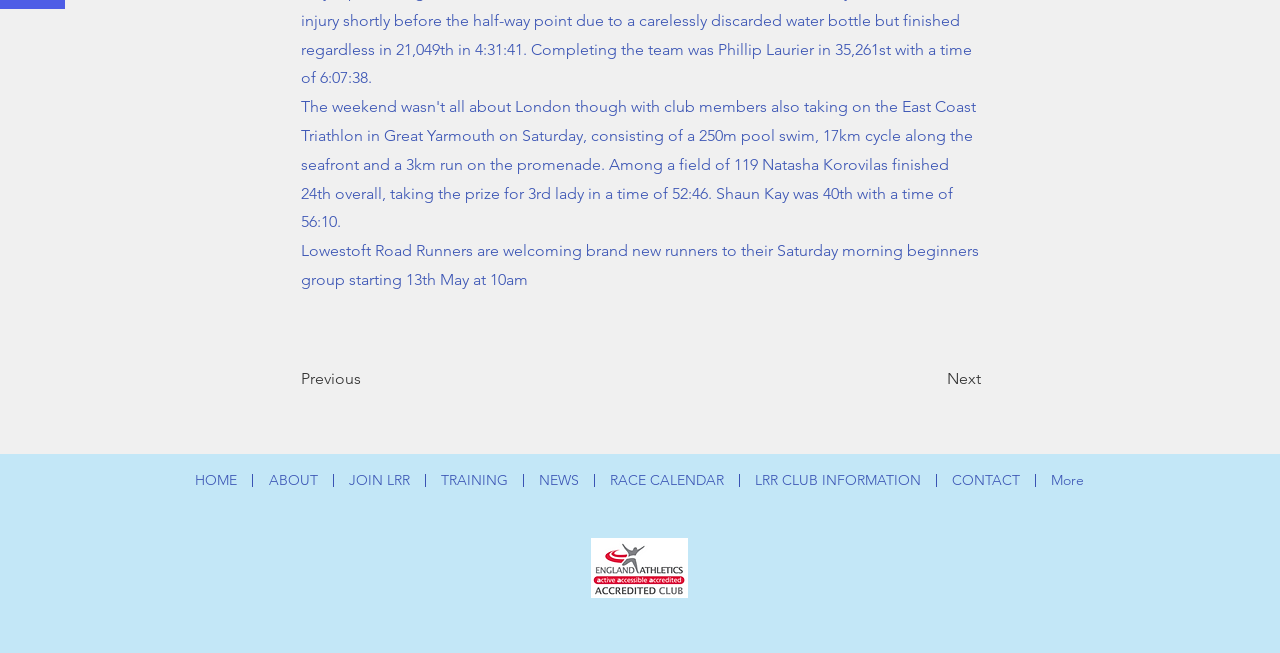What is the purpose of the 'Previous' and 'Next' buttons?
Based on the image, answer the question with a single word or brief phrase.

Navigation